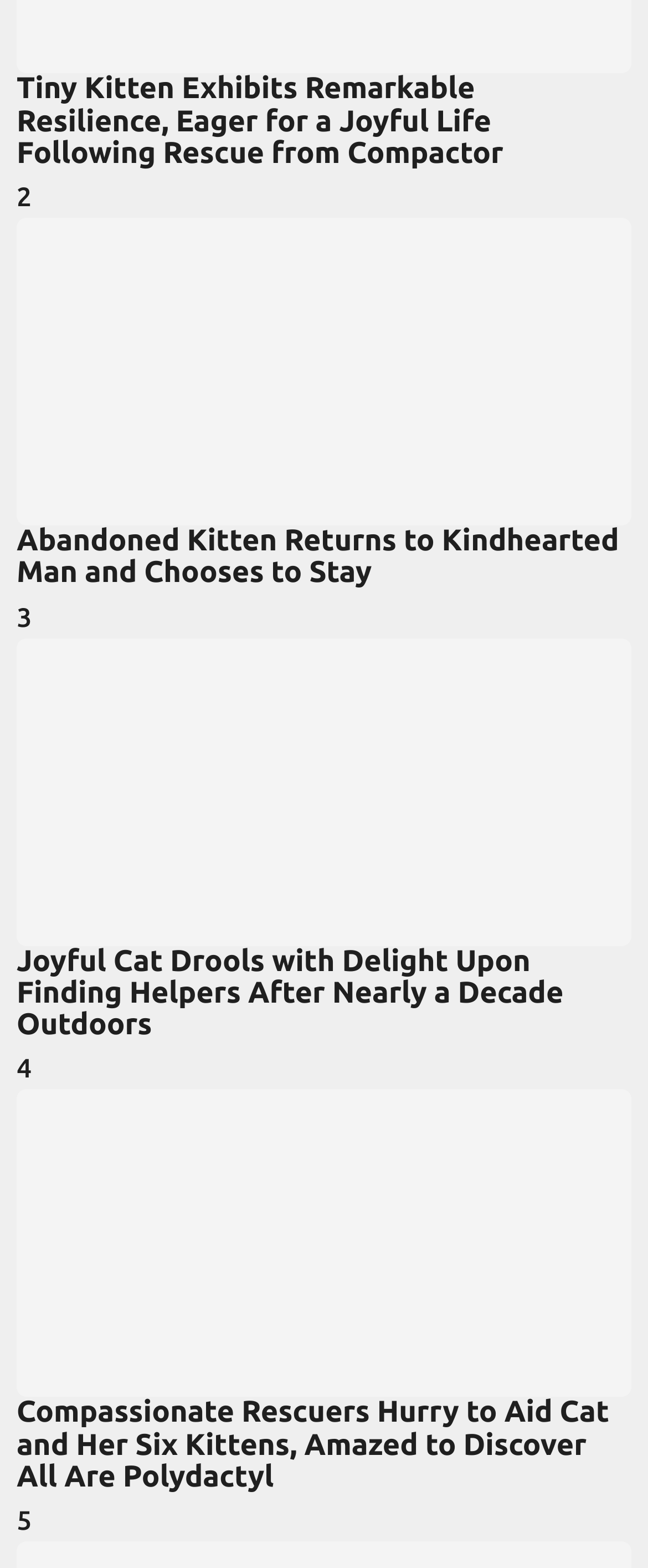Answer the following query concisely with a single word or phrase:
What is the condition of the cat in the third article?

Joyful